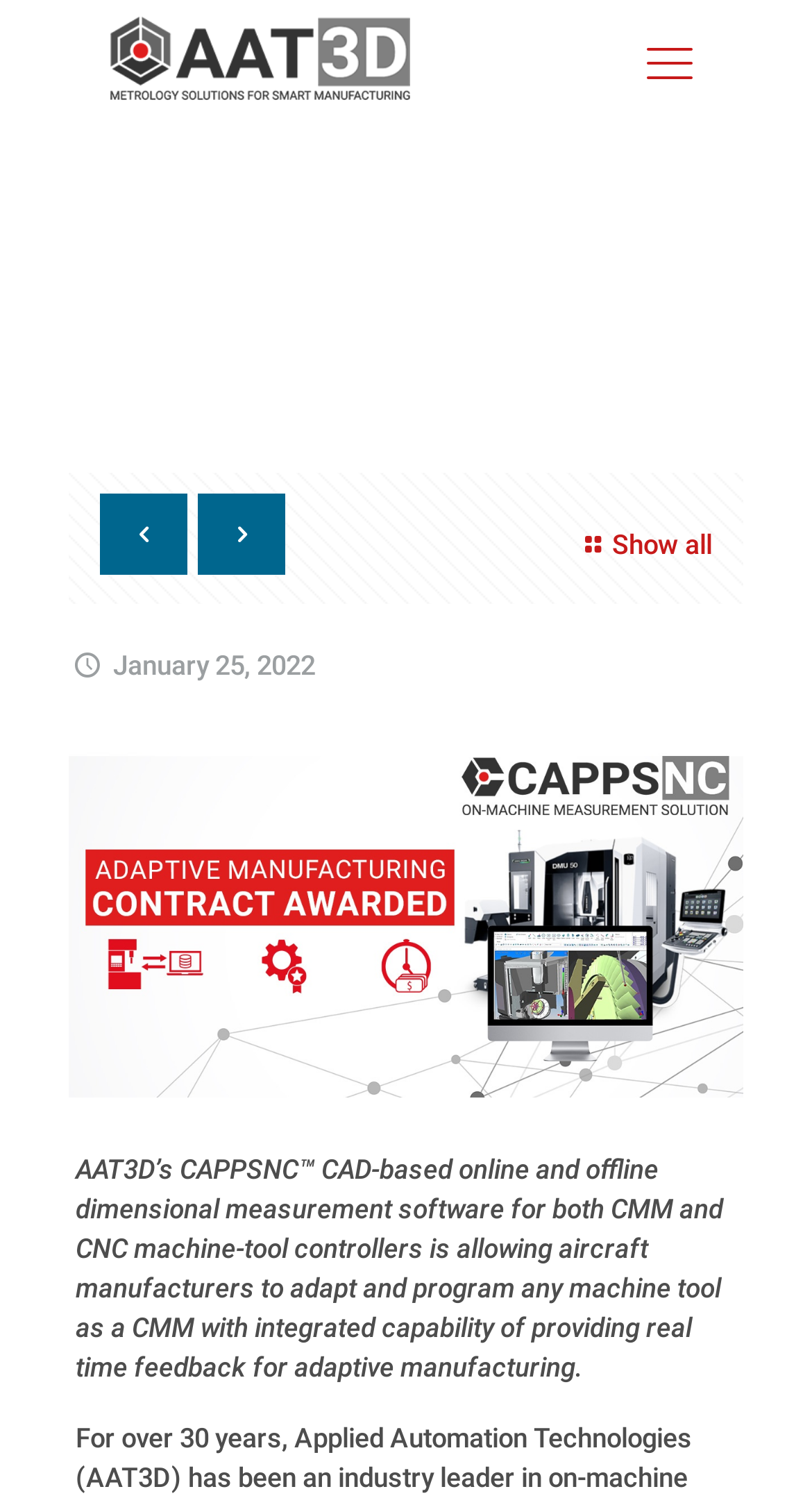Provide the bounding box coordinates for the UI element that is described as: "title="Applied Automation Technologies"".

[0.136, 0.049, 0.506, 0.07]